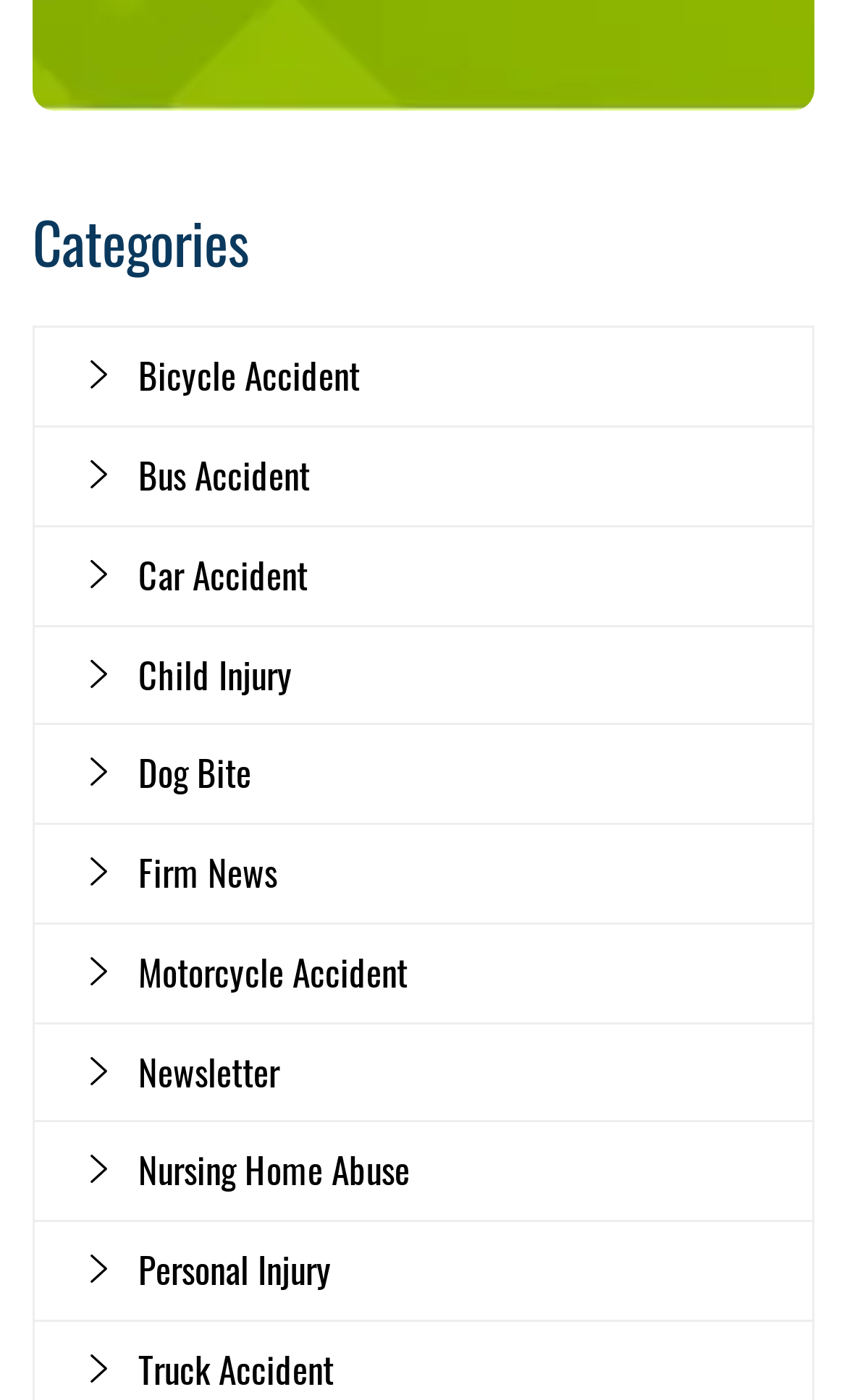Can you specify the bounding box coordinates of the area that needs to be clicked to fulfill the following instruction: "click on Bicycle Accident"?

[0.099, 0.235, 0.959, 0.304]